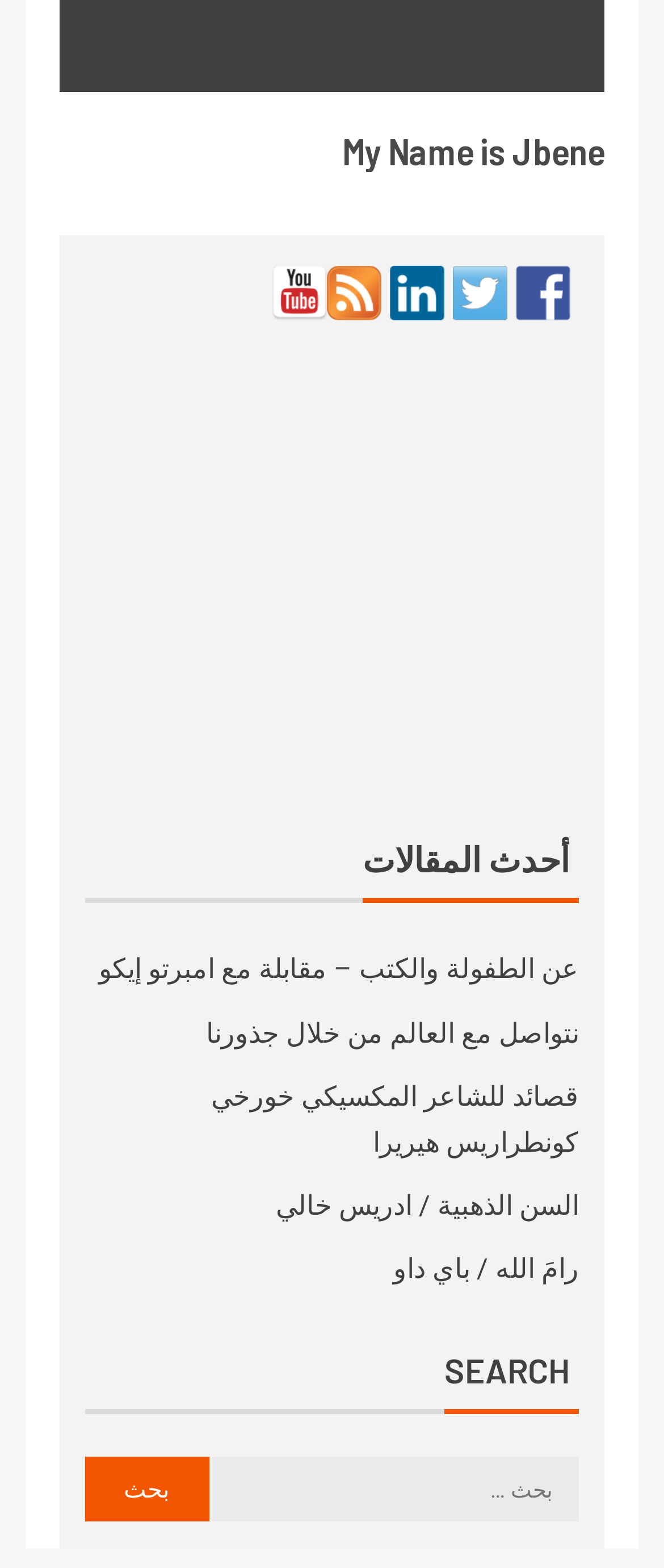Please specify the bounding box coordinates of the clickable section necessary to execute the following command: "Visit the latest articles".

[0.149, 0.608, 0.872, 0.628]